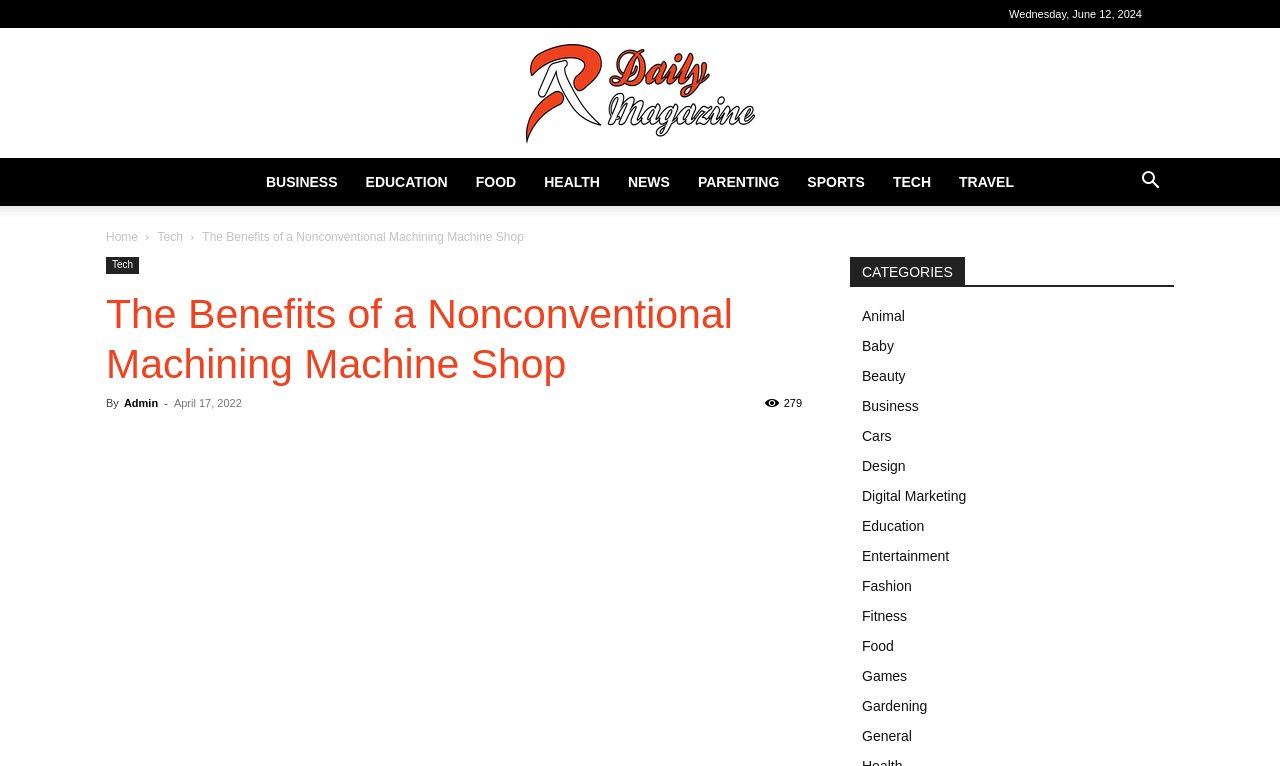What is the name of the author of the article? Refer to the image and provide a one-word or short phrase answer.

Admin